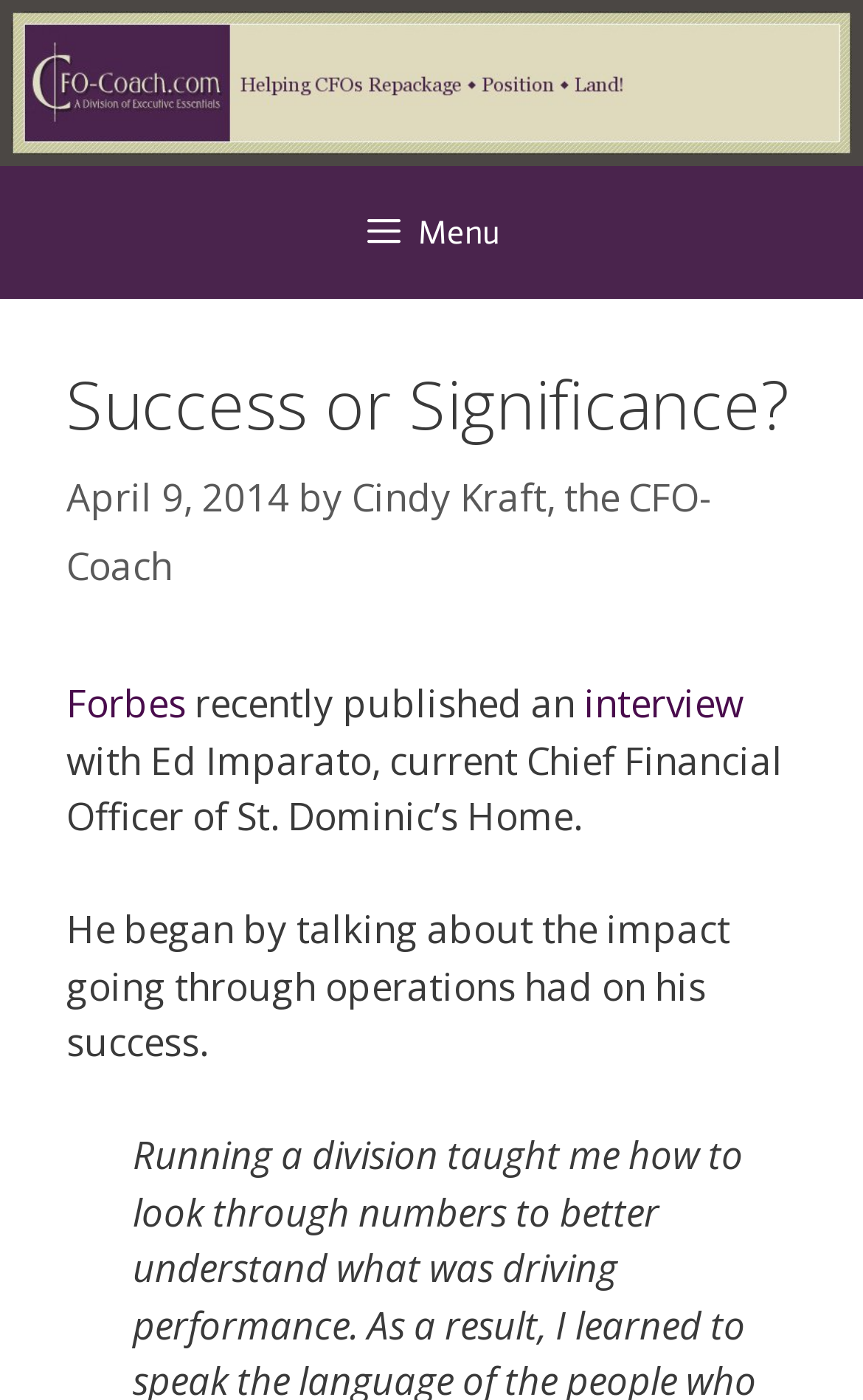Describe all visible elements and their arrangement on the webpage.

The webpage is about an article titled "Success or Significance?" by Cindy Kraft, the CFO-Coach, published on April 9, 2014. At the top of the page, there is a banner with a link to "CFO Coach" accompanied by an image with the same name. Below the banner, there is a primary navigation menu with a button labeled "Menu" that controls the primary menu.

The main content of the page is divided into sections. The first section has a heading with the title of the article, followed by the publication date and the author's name. Below this, there is a paragraph of text that mentions an interview published in Forbes, where Ed Imparato, the Chief Financial Officer of St. Dominic's Home, talks about the impact of going through operations on his success.

There are a total of 3 links on the page: one to "CFO Coach", one to "Forbes", and one to the interview. The image of "CFO Coach" is positioned at the top of the page, while the text and links are arranged in a vertical layout below the banner and navigation menu.